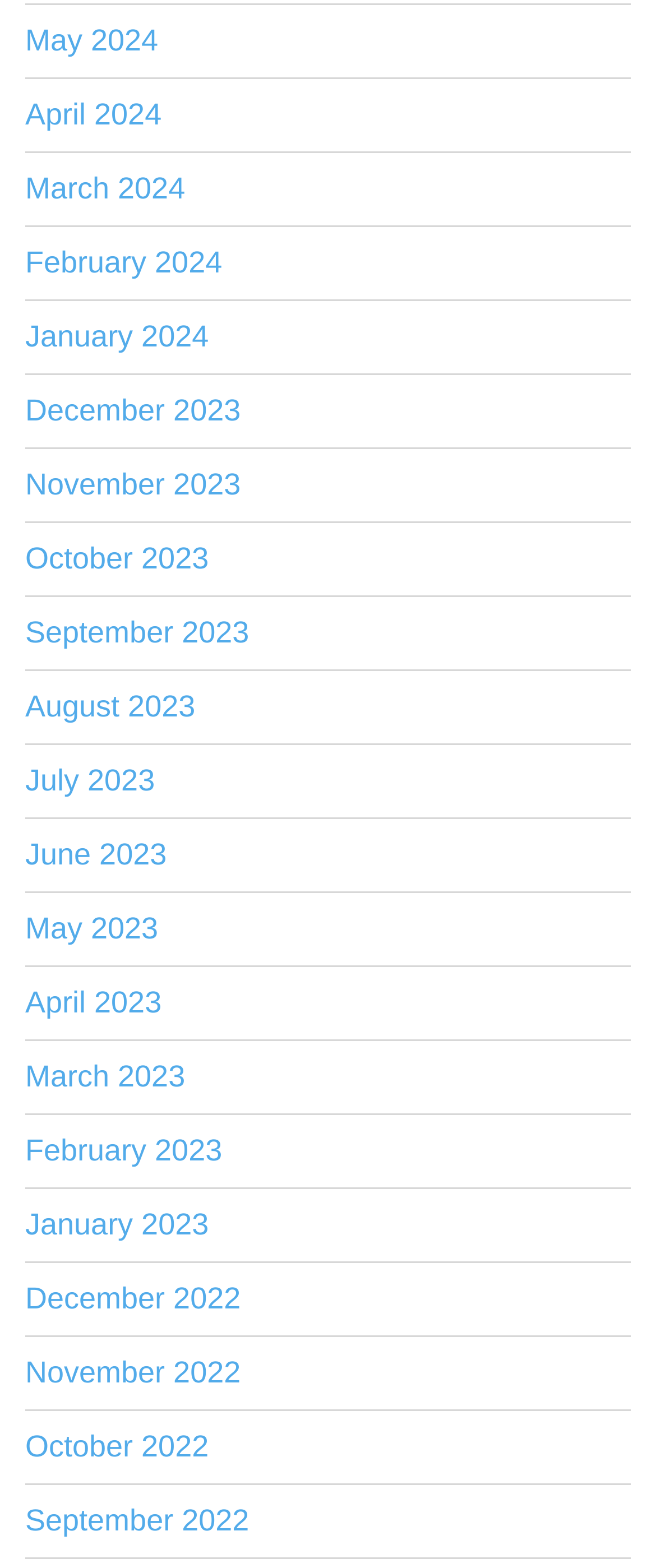Find the bounding box coordinates for the area you need to click to carry out the instruction: "browse September 2022". The coordinates should be four float numbers between 0 and 1, indicated as [left, top, right, bottom].

[0.038, 0.947, 0.962, 0.994]